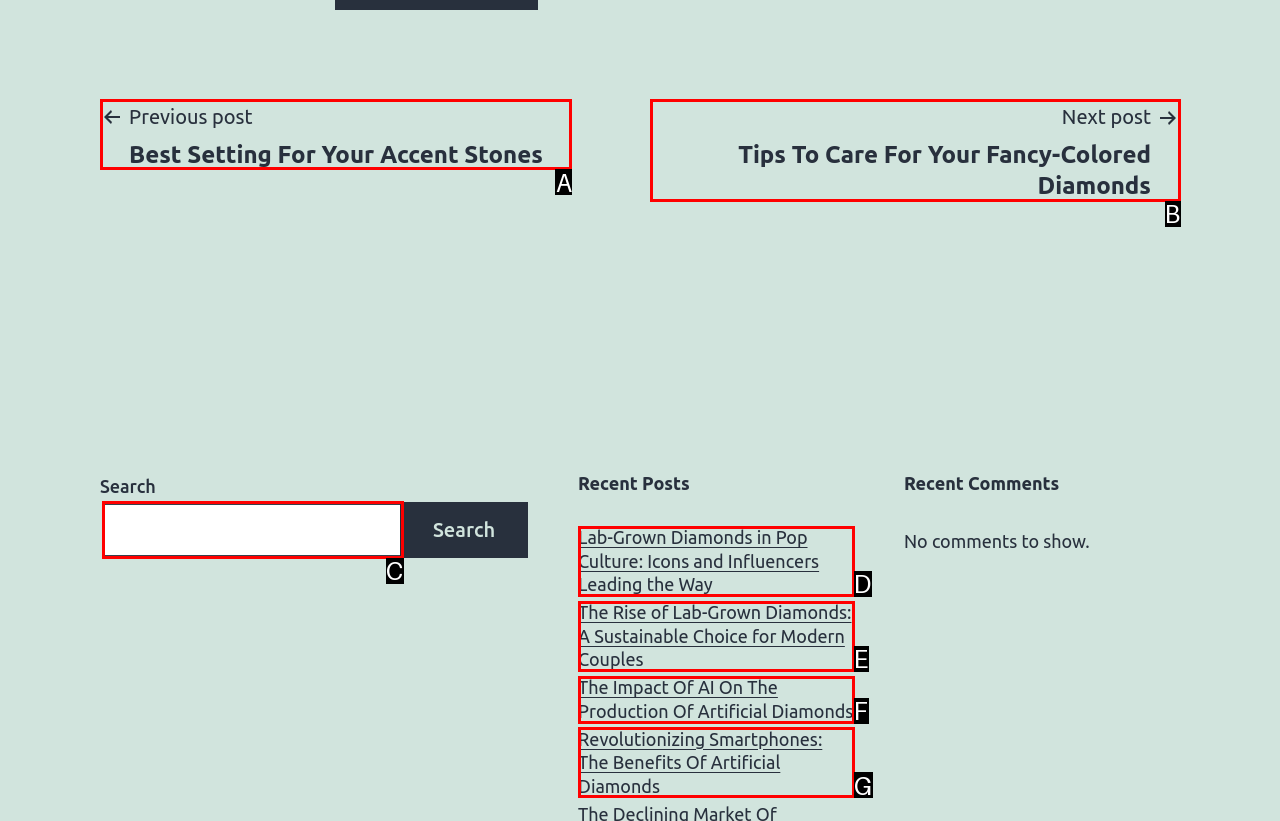Determine the option that aligns with this description: parent_node: Search name="s"
Reply with the option's letter directly.

C